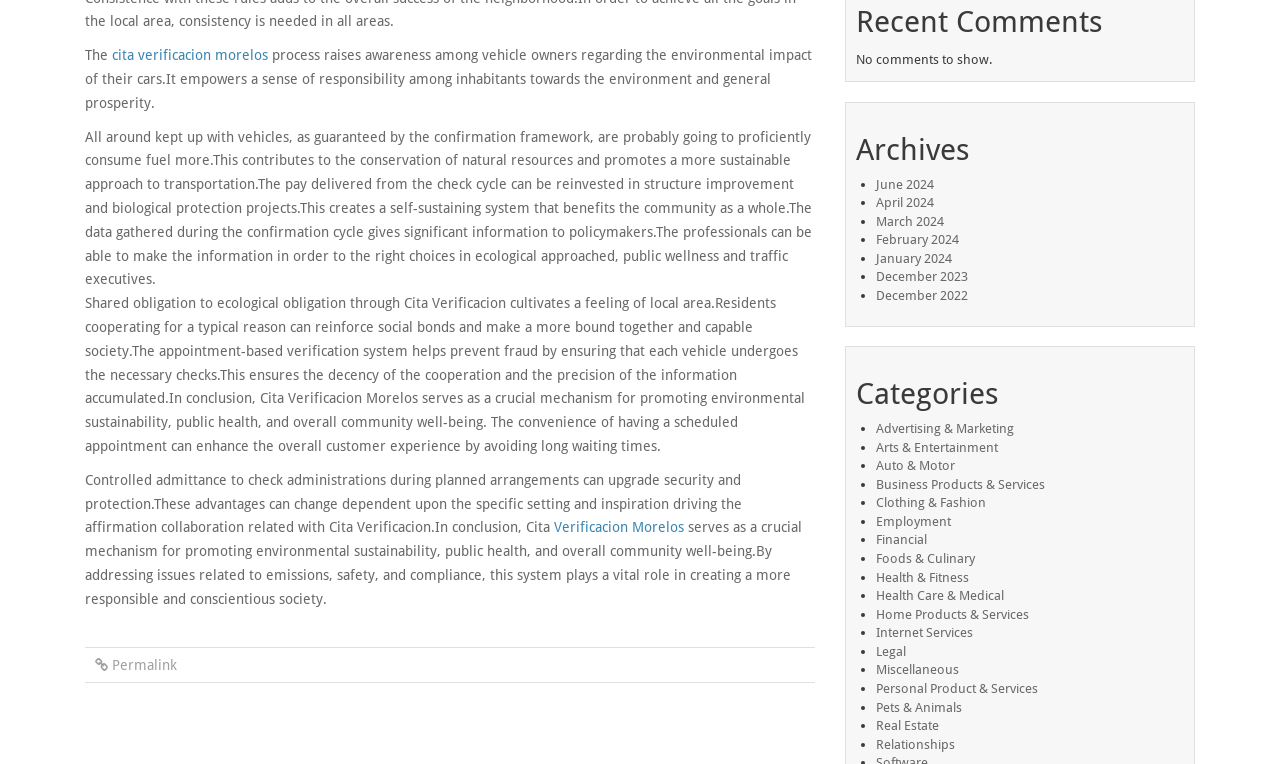Given the element description Health Care & Medical, identify the bounding box coordinates for the UI element on the webpage screenshot. The format should be (top-left x, top-left y, bottom-right x, bottom-right y), with values between 0 and 1.

[0.684, 0.77, 0.784, 0.789]